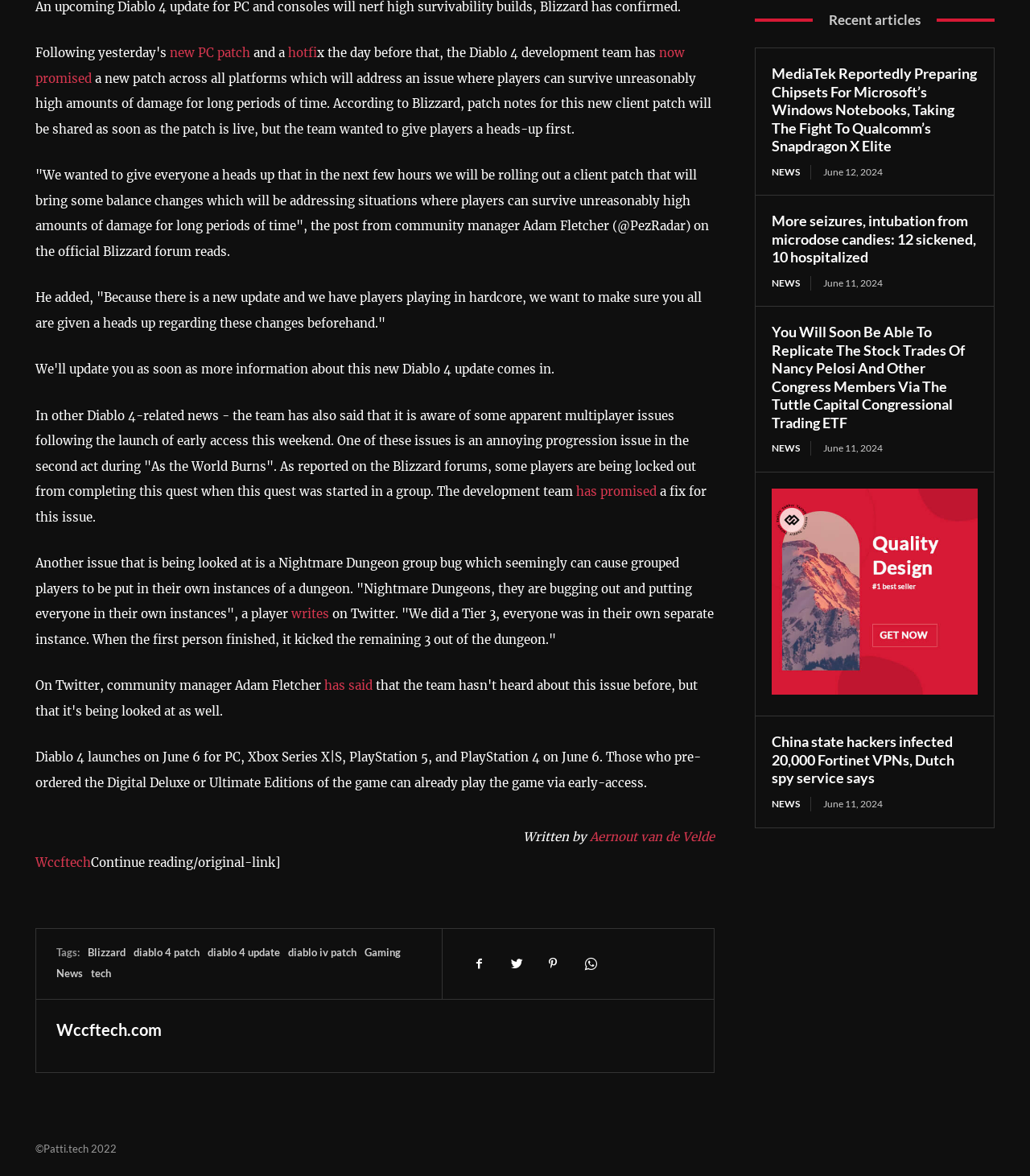Please determine the bounding box coordinates of the element's region to click in order to carry out the following instruction: "Visit the About UM page". The coordinates should be four float numbers between 0 and 1, i.e., [left, top, right, bottom].

None